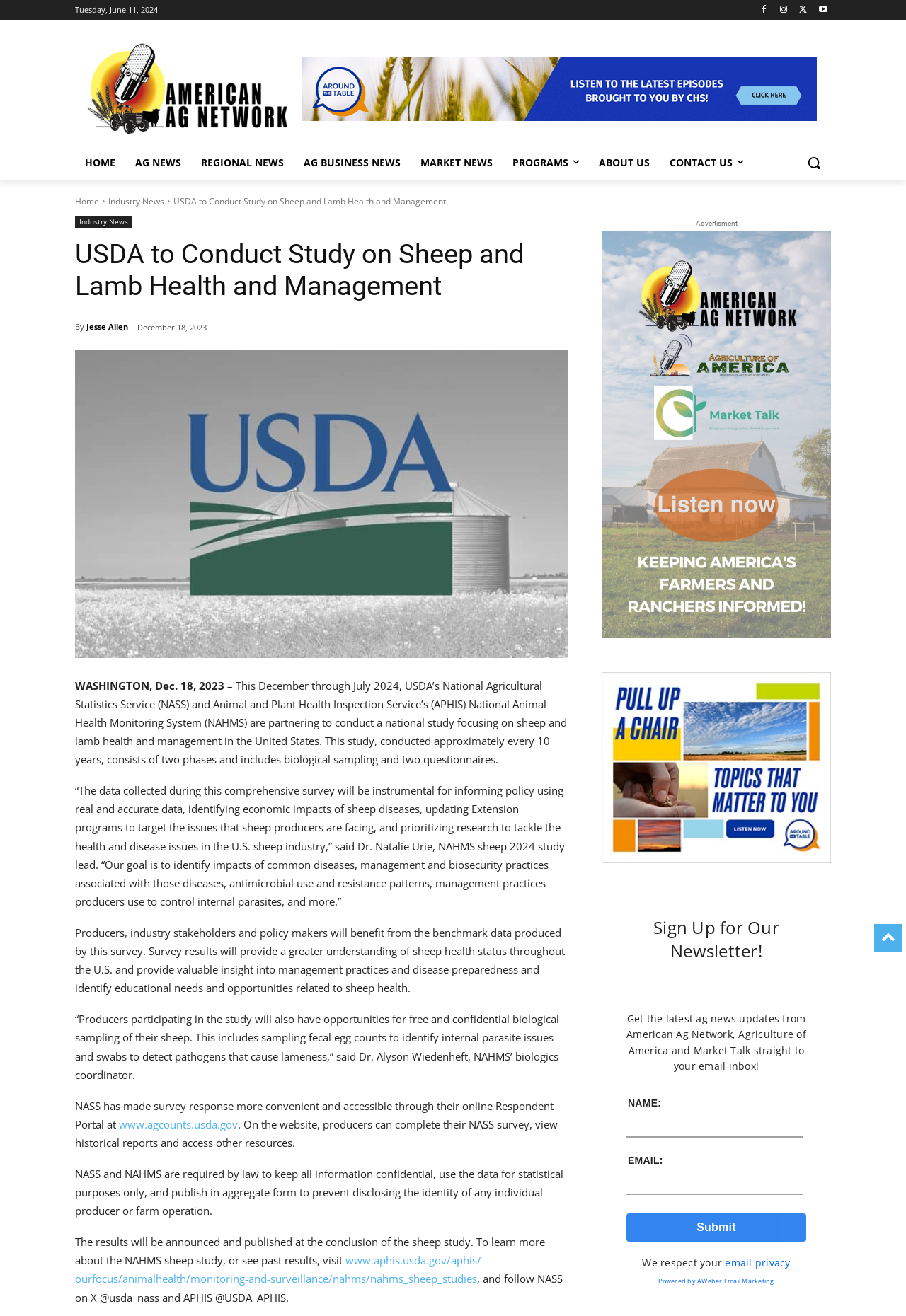What is the benefit of participating in the study for producers?
We need a detailed and meticulous answer to the question.

The benefit of participating in the study for producers can be inferred from the quote by Dr. Alyson Wiedenheft, NAHMS' biologics coordinator, which states that 'Producers participating in the study will also have opportunities for free and confidential biological sampling of their sheep'.